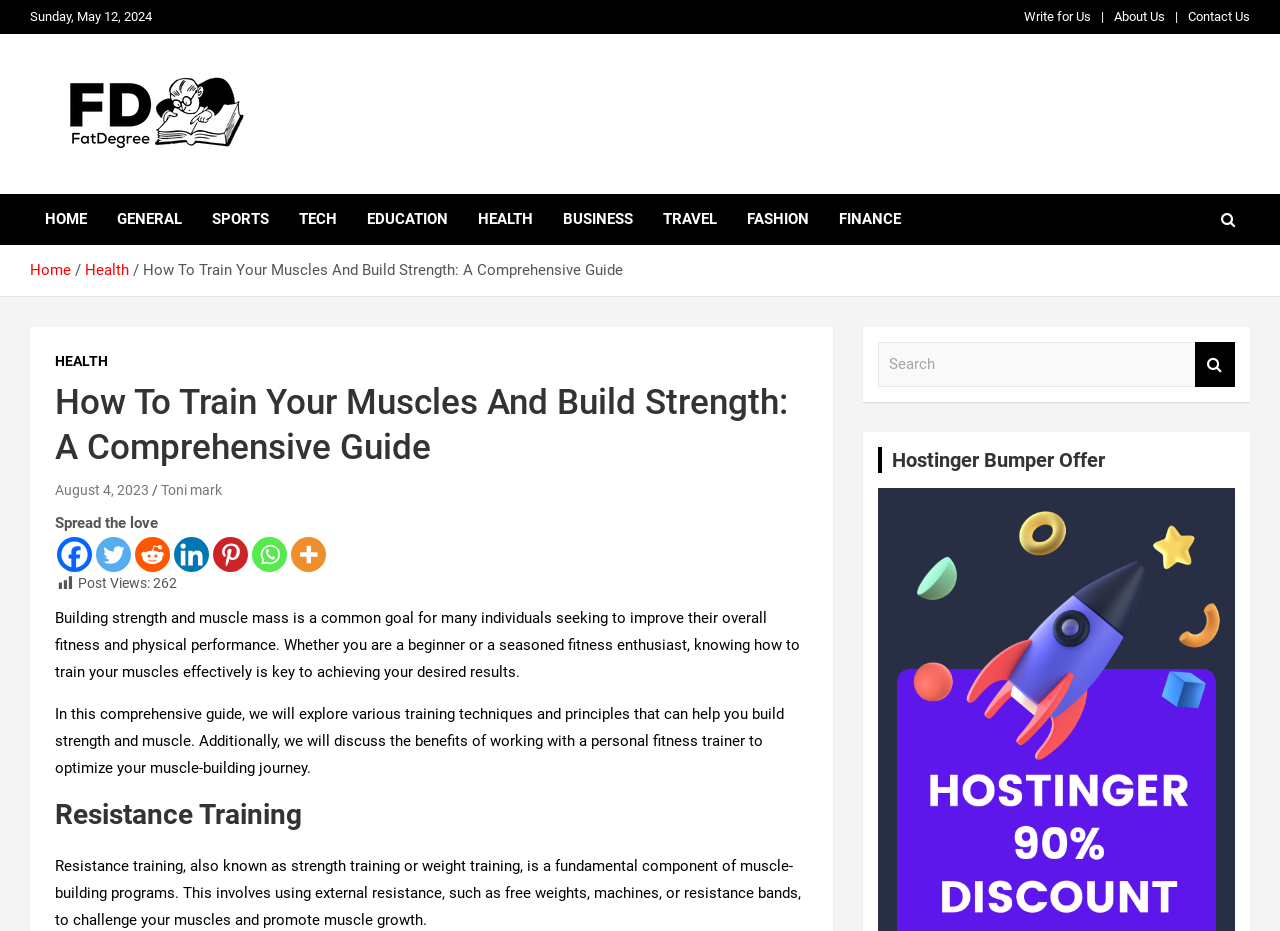Determine the bounding box coordinates for the UI element matching this description: "aria-label="Reddit" title="Reddit"".

[0.105, 0.577, 0.133, 0.615]